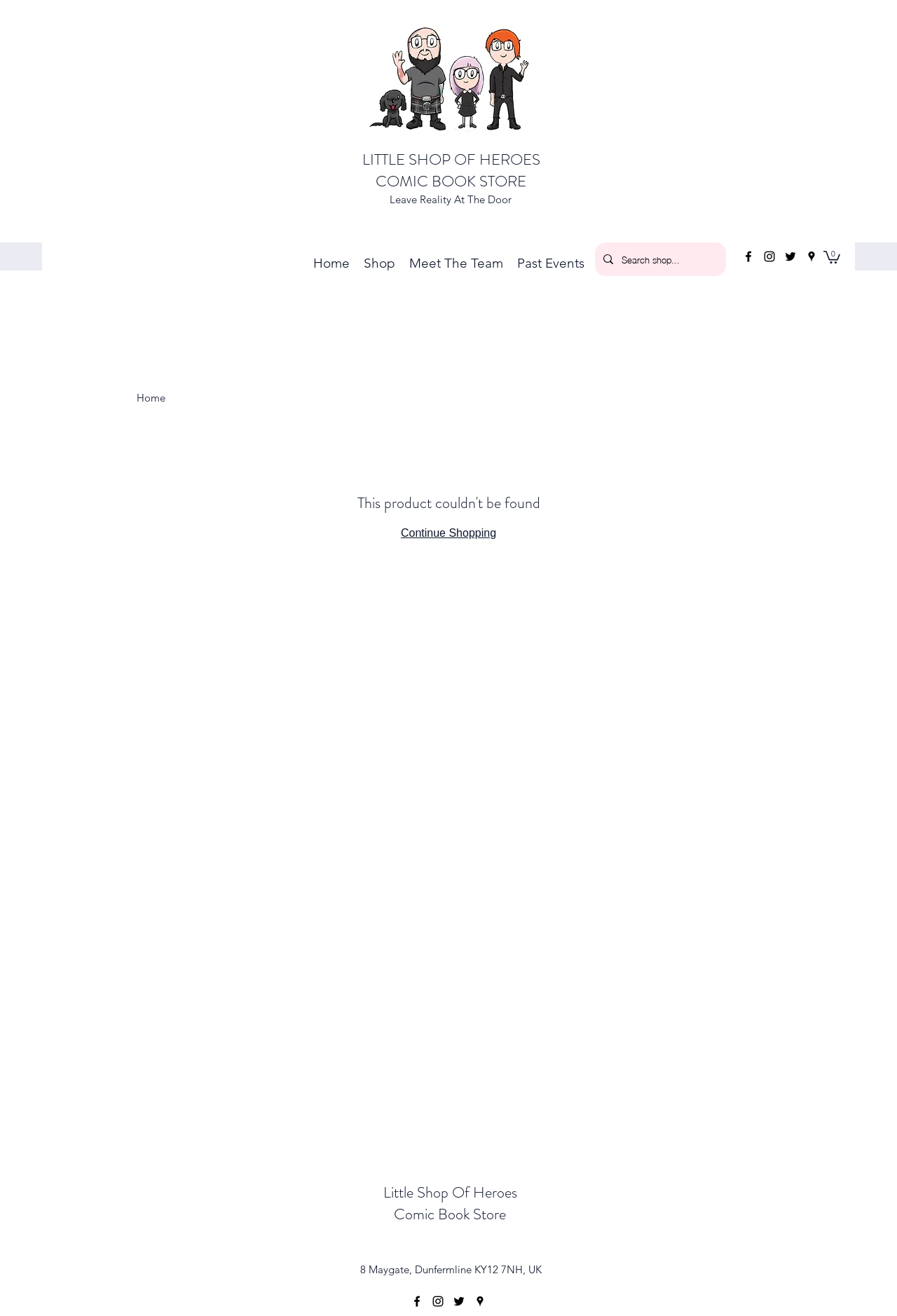What is the navigation menu? Analyze the screenshot and reply with just one word or a short phrase.

Home, Shop, Meet The Team, Past Events